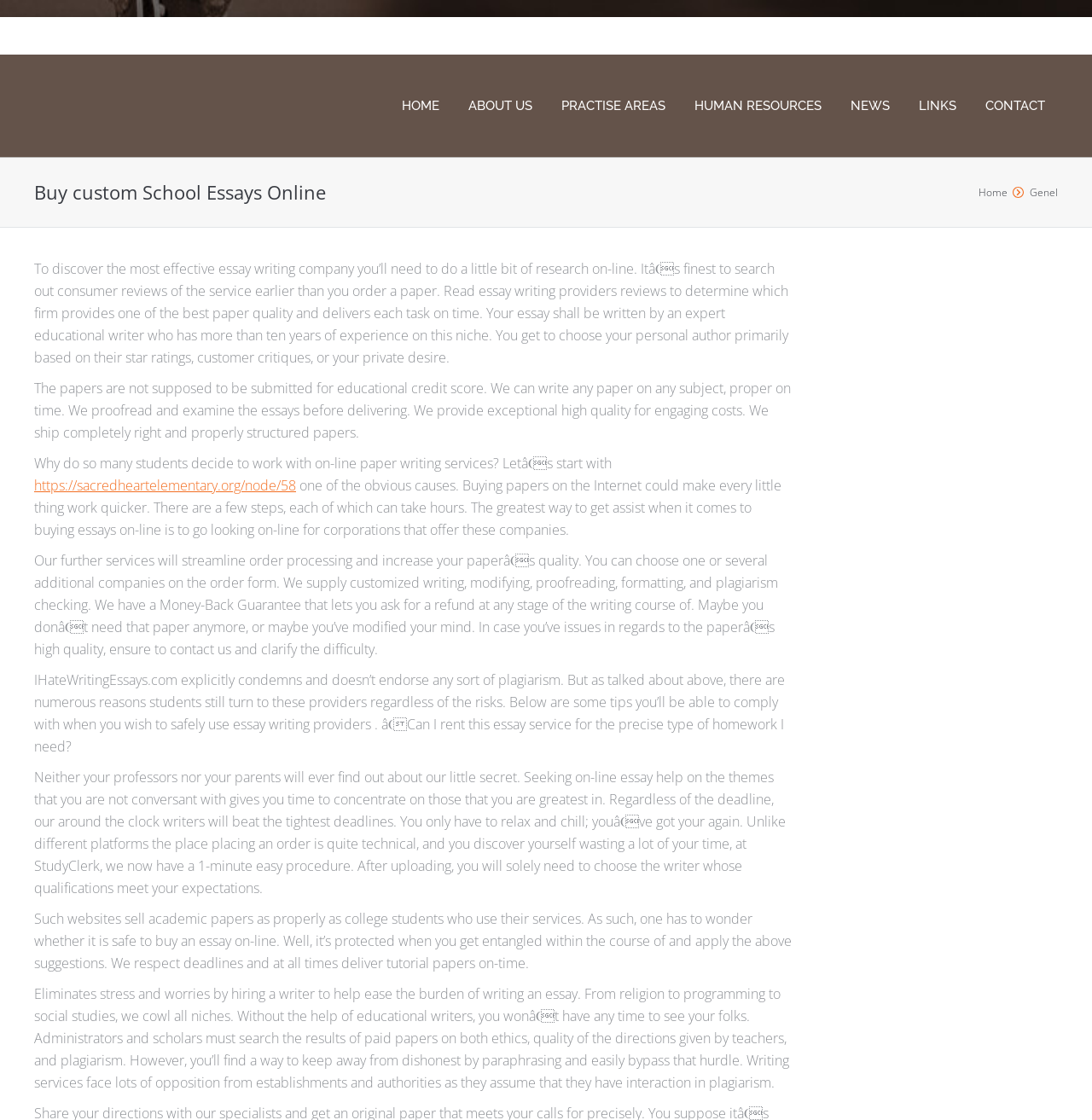Please provide the bounding box coordinates for the element that needs to be clicked to perform the instruction: "Click on the link to read more about Genel". The coordinates must consist of four float numbers between 0 and 1, formatted as [left, top, right, bottom].

[0.943, 0.165, 0.969, 0.178]